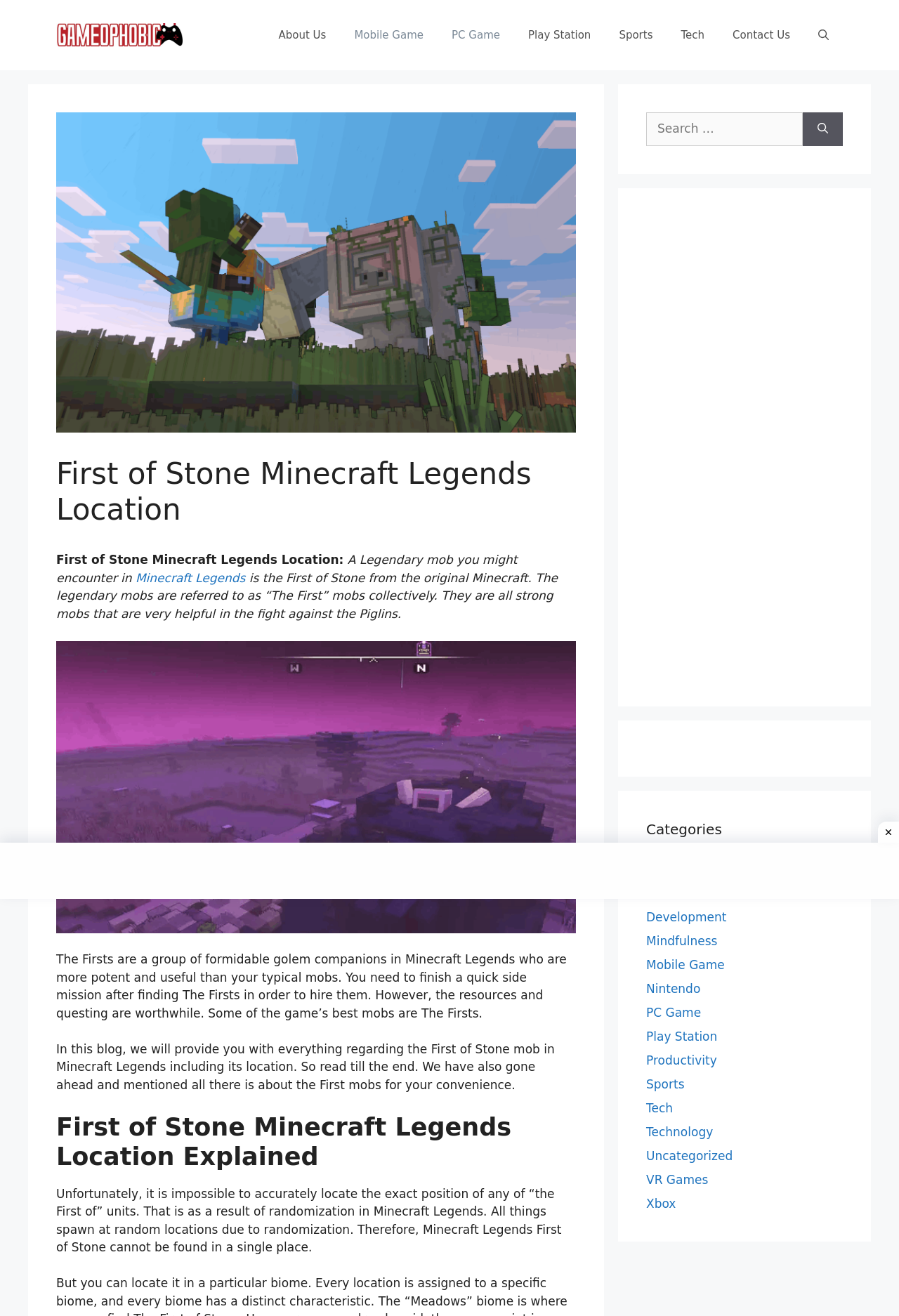Please find the bounding box coordinates for the clickable element needed to perform this instruction: "Click the 'Search' button".

[0.893, 0.085, 0.938, 0.111]